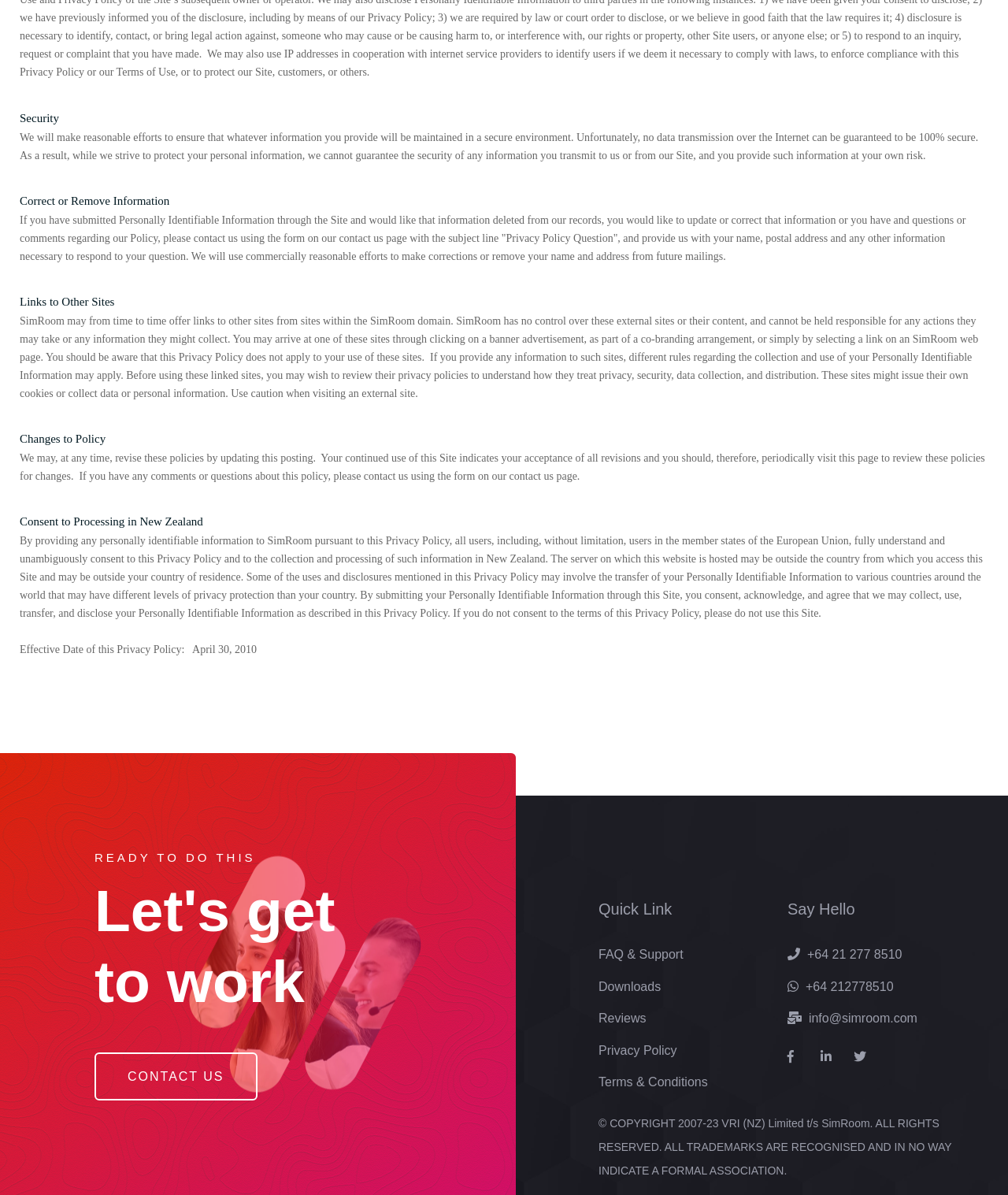How can users request corrections or removal of personal information?
Please answer using one word or phrase, based on the screenshot.

Contact us using the form on our contact us page